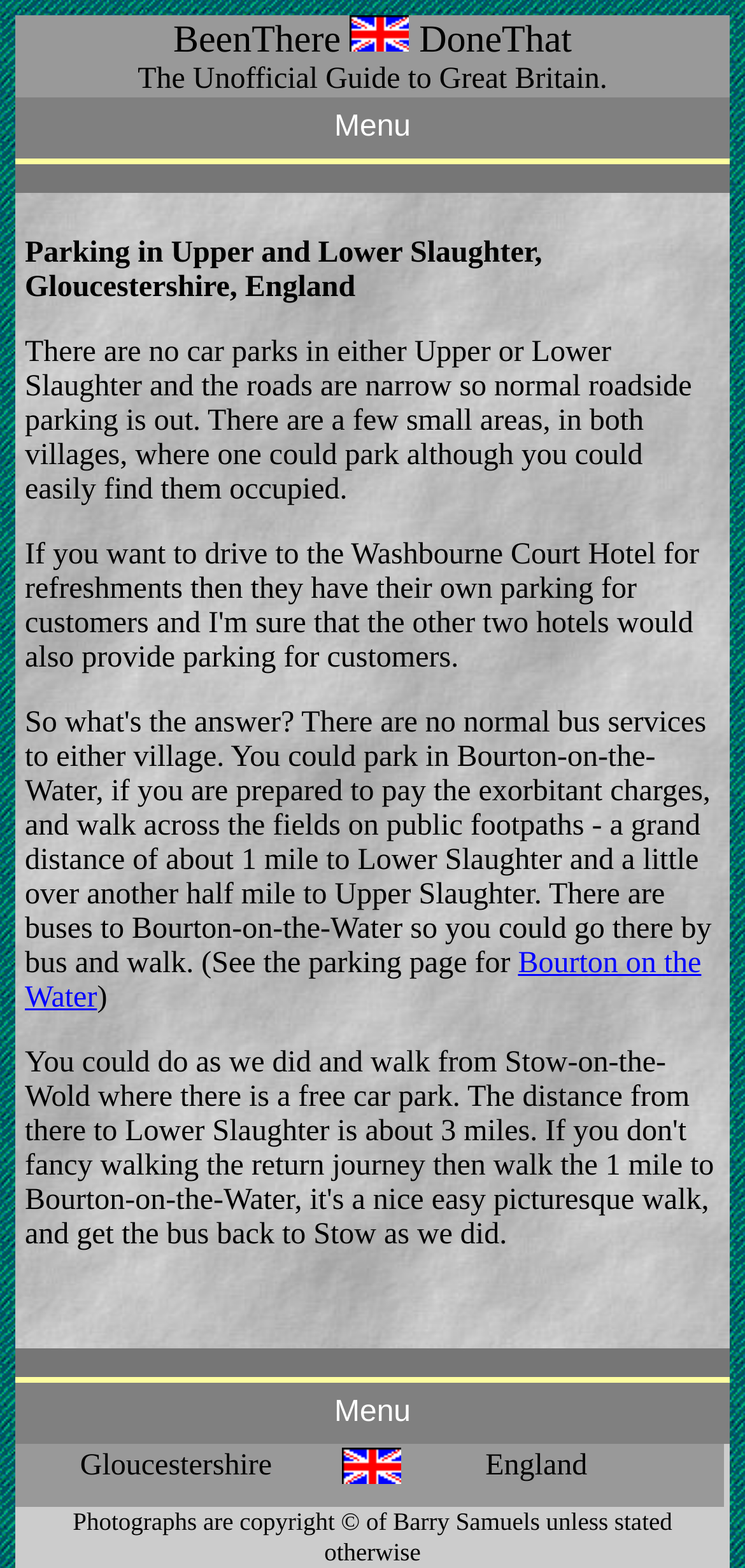What is the name of the guide?
Please ensure your answer to the question is detailed and covers all necessary aspects.

The name of the guide can be found in the top-left corner of the webpage, where it says 'BeenThere-DoneThat: Parking in Upper or Lower Slaughter, Gloucestershire, England.'